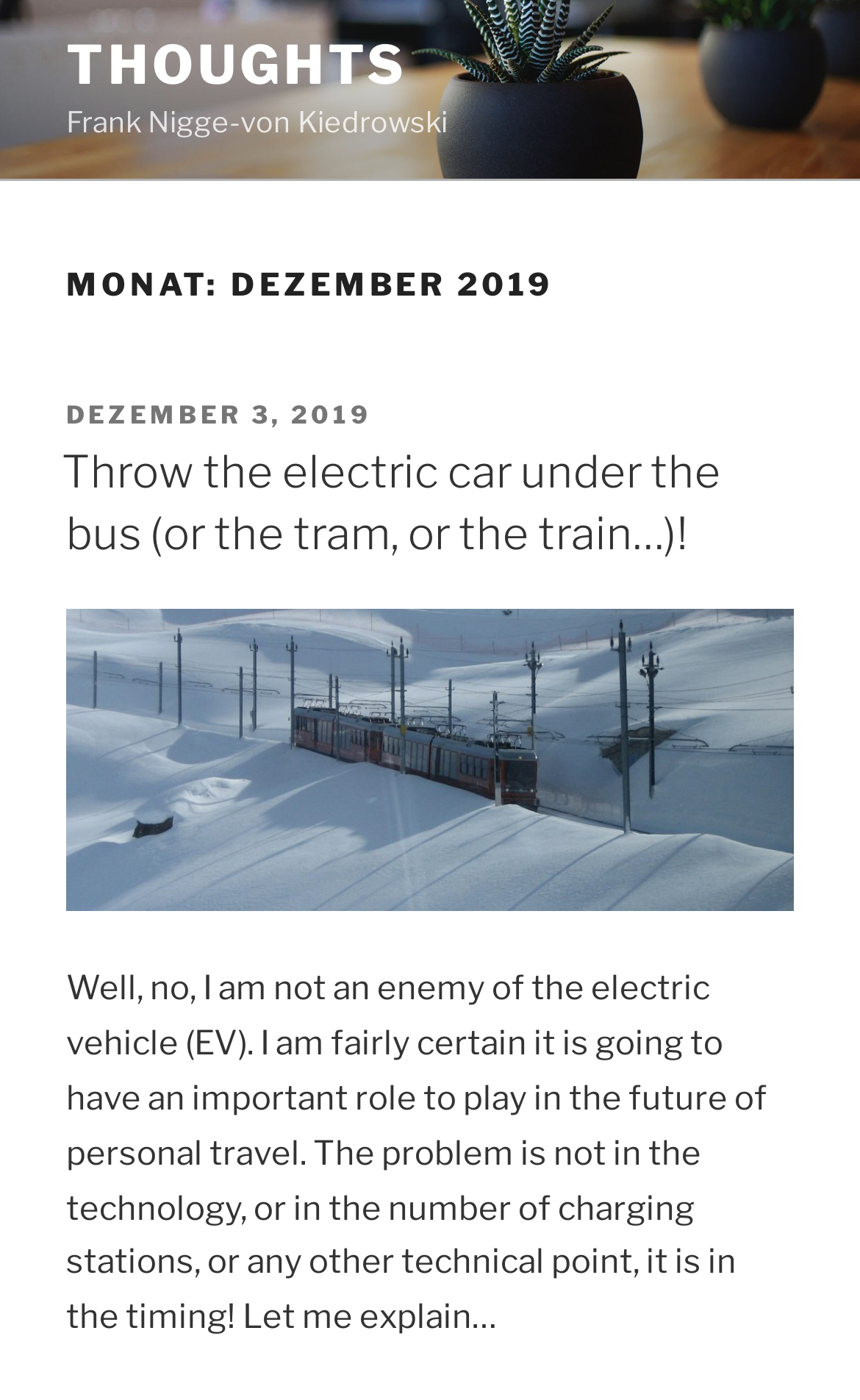Explain the webpage in detail.

The webpage appears to be a blog post or article titled "Dezember 2019 – THOUGHTS". At the top, there is a link labeled "THOUGHTS" and a static text element displaying the author's name, "Frank Nigge-von Kiedrowski". 

Below the author's name, there is a heading that reads "MONAT: DEZEMBER 2019", which spans almost the entire width of the page. Within this heading, there are several sub-elements. On the left side, there is a static text element that says "VERÖFFENTLICHT AM" (meaning "Published on" in German), followed by a link displaying the date "DEZEMBER 3, 2019". 

To the right of the date, there is a heading that reads "Throw the electric car under the bus (or the tram, or the train…!)!", which is also a link. Below this heading, there is a figure element, likely an image, that takes up a significant portion of the page. 

At the bottom of the page, there is a block of static text that appears to be the main content of the article. The text discusses the author's views on electric vehicles, stating that they are not opposed to the technology but have concerns about the timing of its adoption.